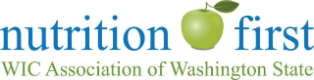What is the primary focus of the organization?
Could you answer the question in a detailed manner, providing as much information as possible?

The organization's name 'Nutrition First' and the green apple symbol in the logo indicate that the primary focus of the organization is on nutrition, advocating for effective nutrition programs and services to improve the health and well-being of families across Washington State.